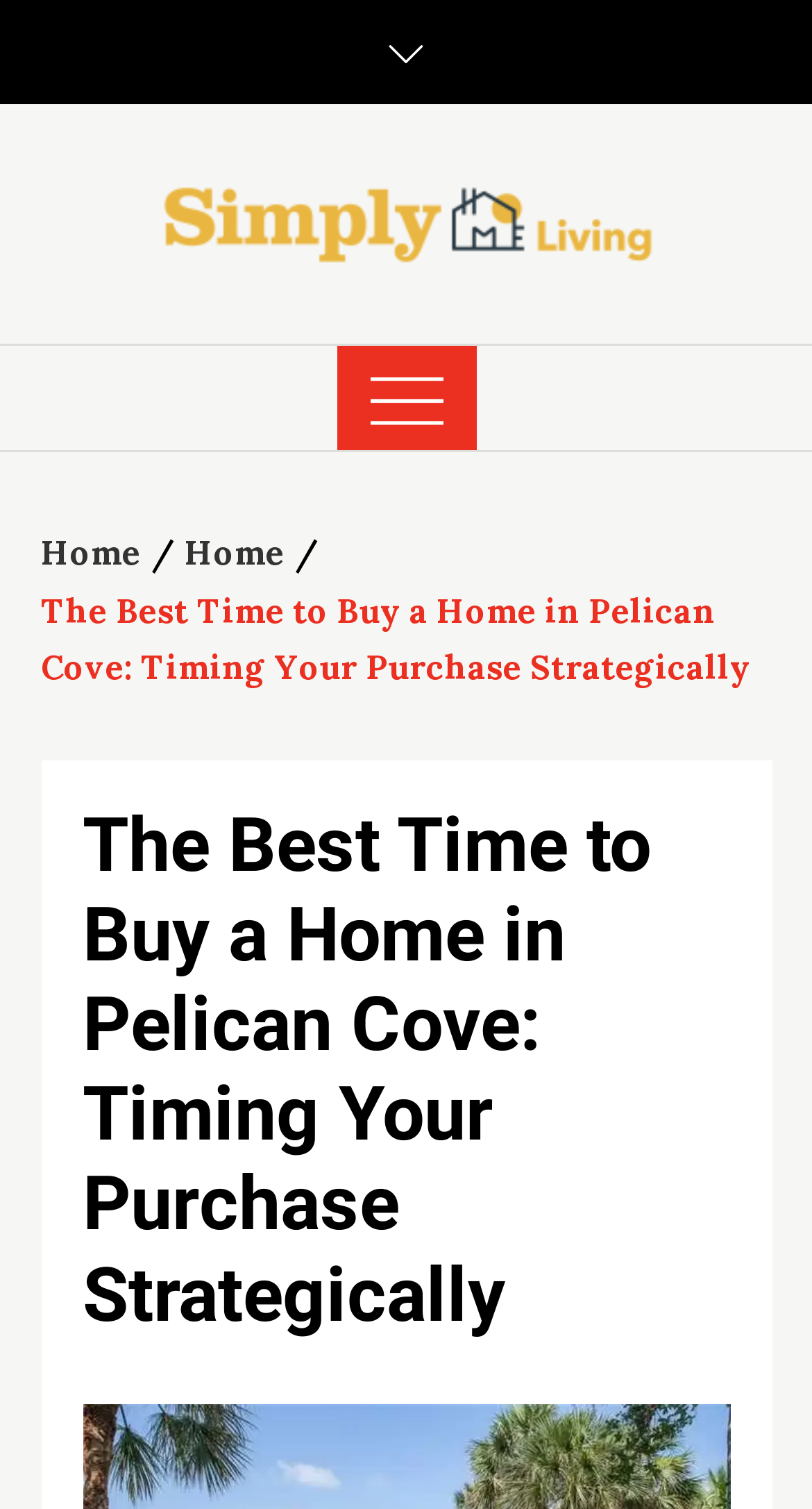Give a short answer to this question using one word or a phrase:
How many links are in the breadcrumbs navigation?

2